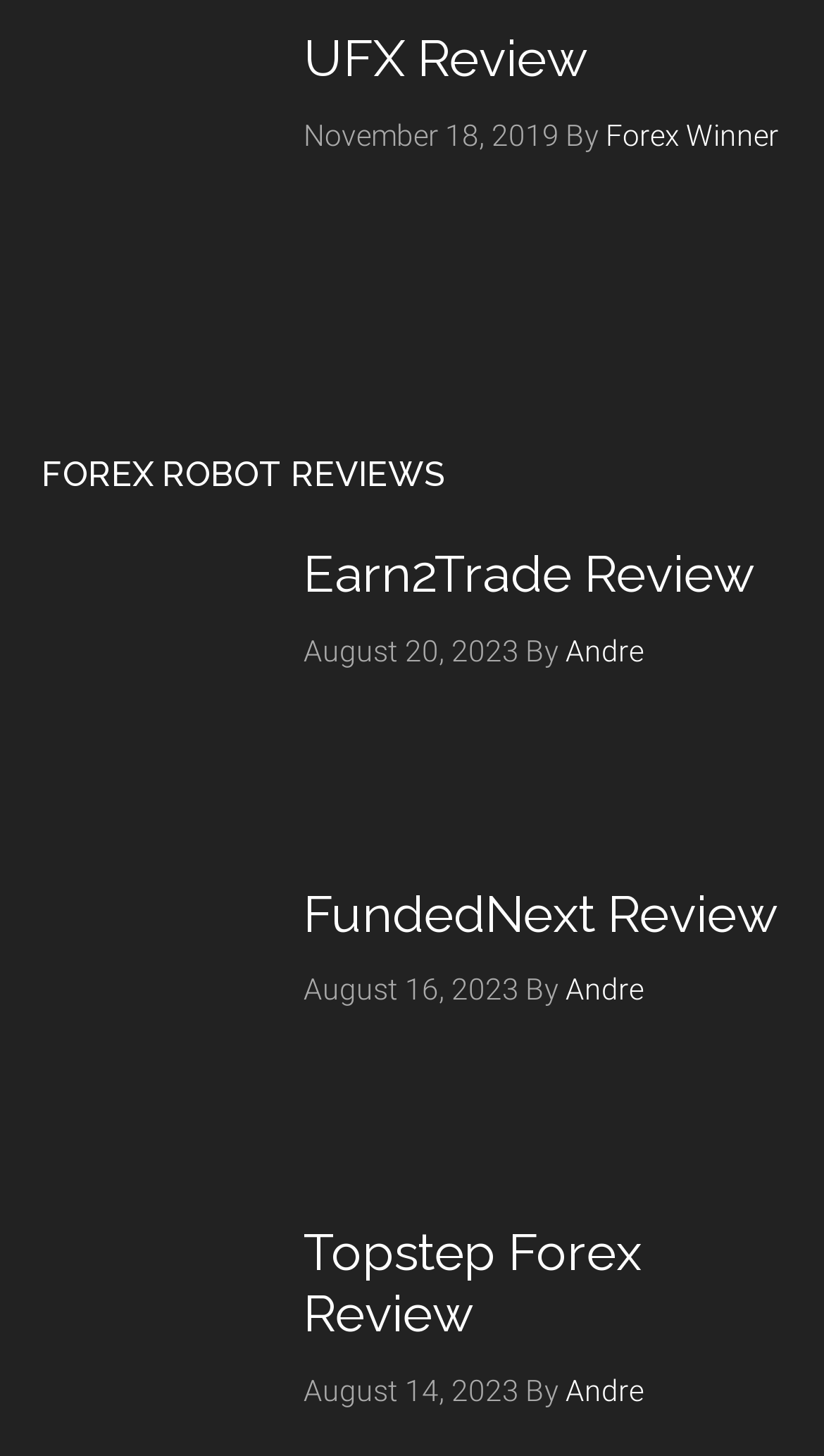Please find the bounding box coordinates of the element that you should click to achieve the following instruction: "Read FundedNext Review". The coordinates should be presented as four float numbers between 0 and 1: [left, top, right, bottom].

[0.05, 0.607, 0.95, 0.797]